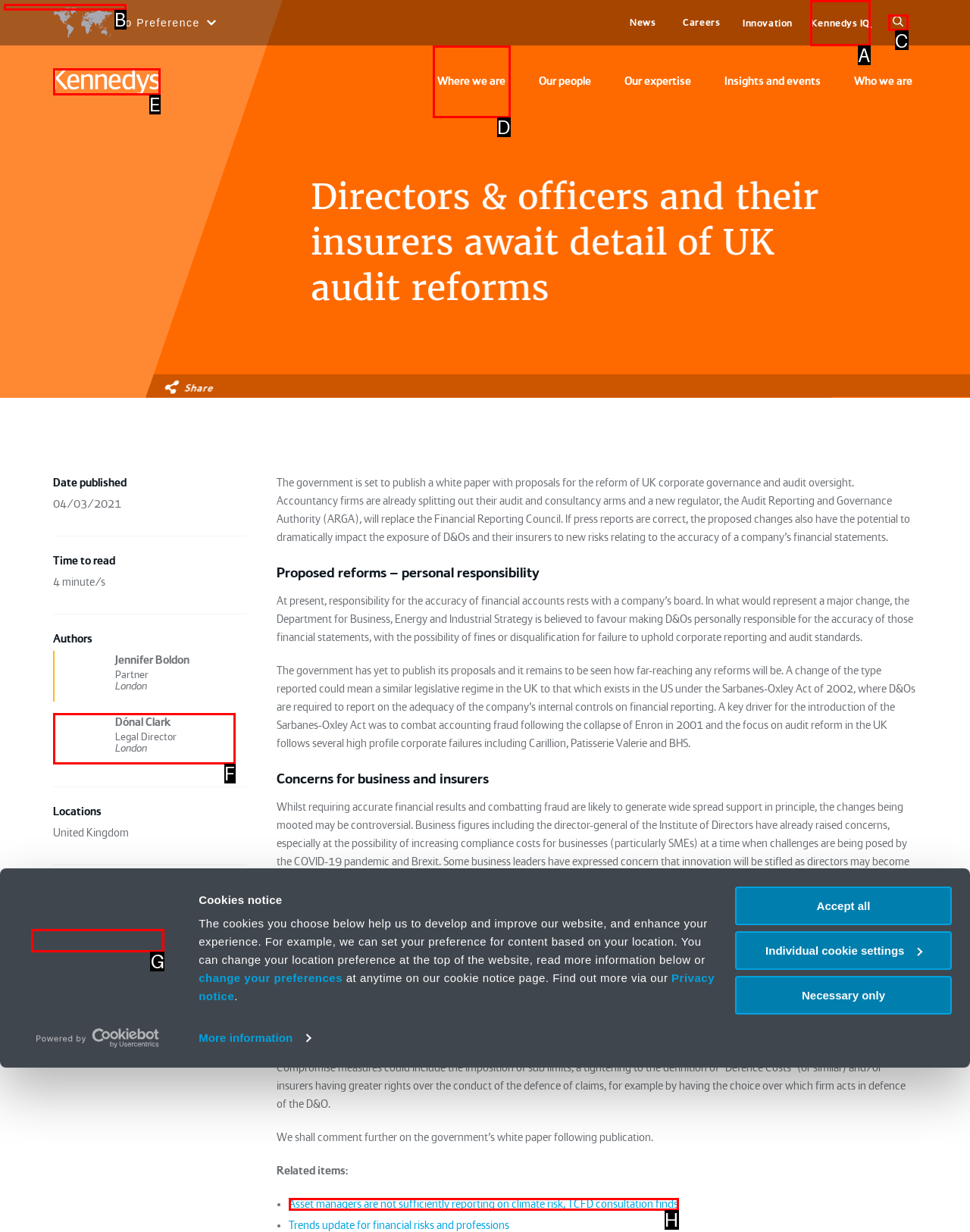For the instruction: Click the link to subscribe to YouTube channels with RSS/Atom, which HTML element should be clicked?
Respond with the letter of the appropriate option from the choices given.

None